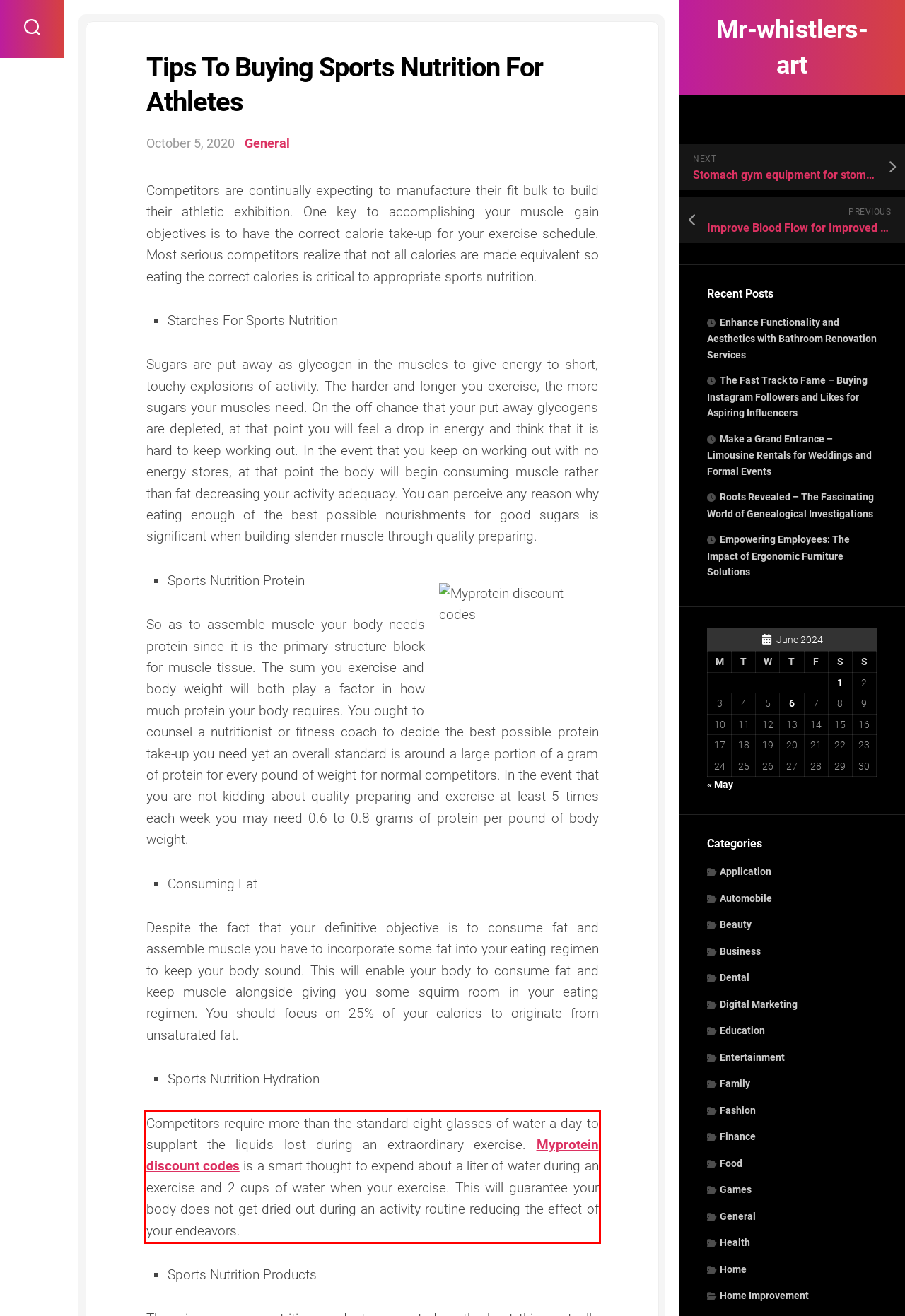Please identify and extract the text from the UI element that is surrounded by a red bounding box in the provided webpage screenshot.

Competitors require more than the standard eight glasses of water a day to supplant the liquids lost during an extraordinary exercise. Myprotein discount codes is a smart thought to expend about a liter of water during an exercise and 2 cups of water when your exercise. This will guarantee your body does not get dried out during an activity routine reducing the effect of your endeavors.